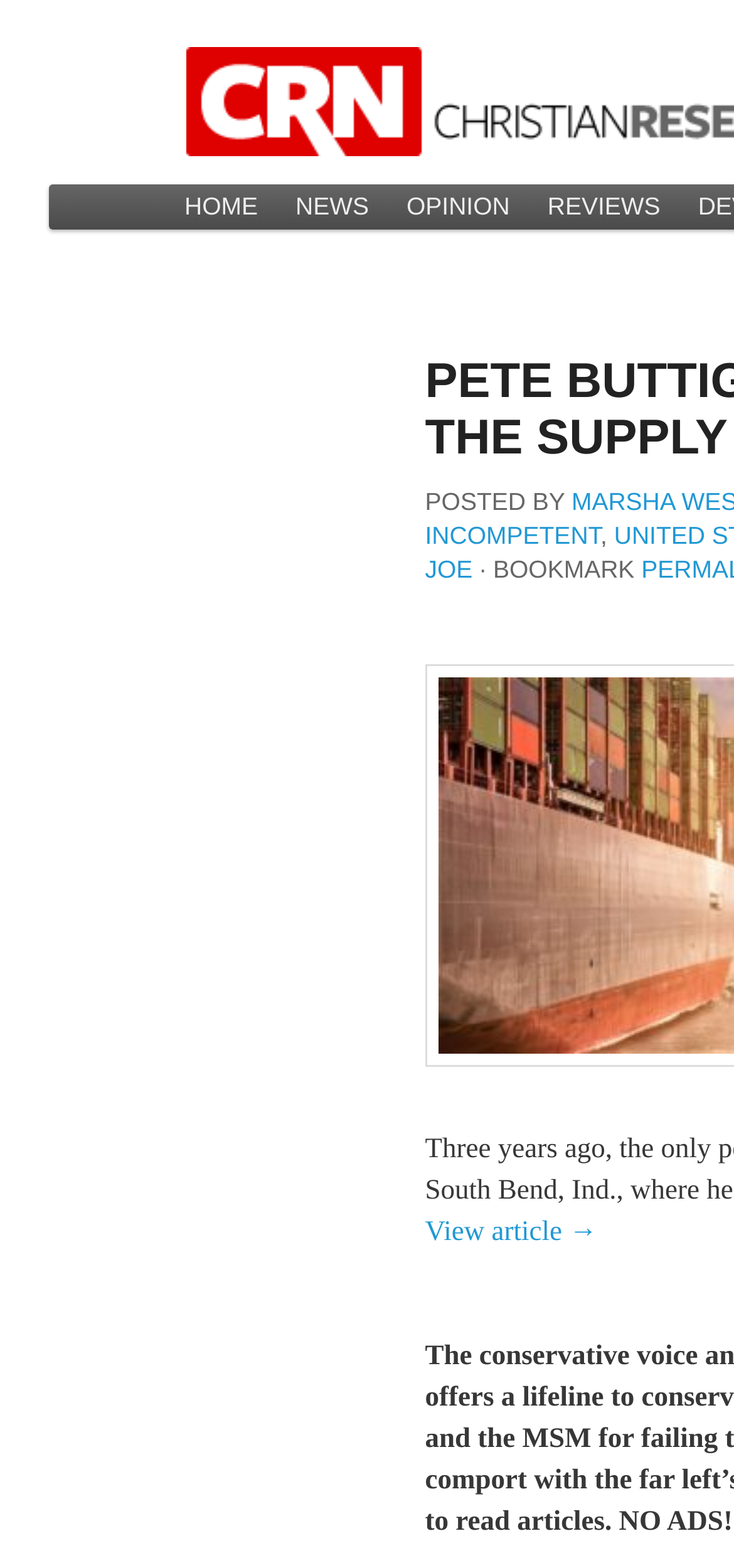Find the bounding box coordinates for the element that must be clicked to complete the instruction: "View the article". The coordinates should be four float numbers between 0 and 1, indicated as [left, top, right, bottom].

[0.579, 0.776, 0.814, 0.795]